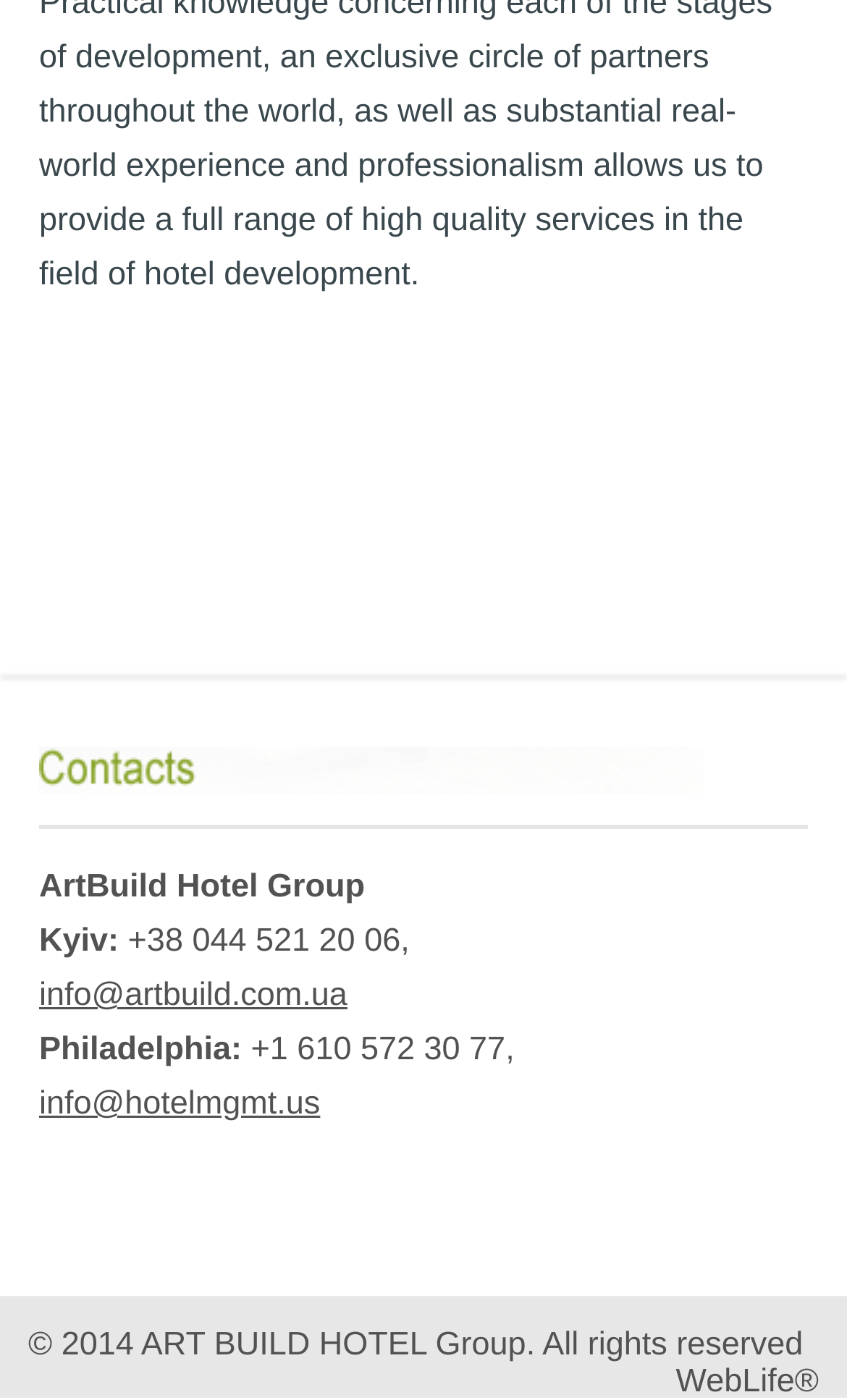Using the format (top-left x, top-left y, bottom-right x, bottom-right y), provide the bounding box coordinates for the described UI element. All values should be floating point numbers between 0 and 1: WebLife®

[0.798, 0.974, 0.967, 1.0]